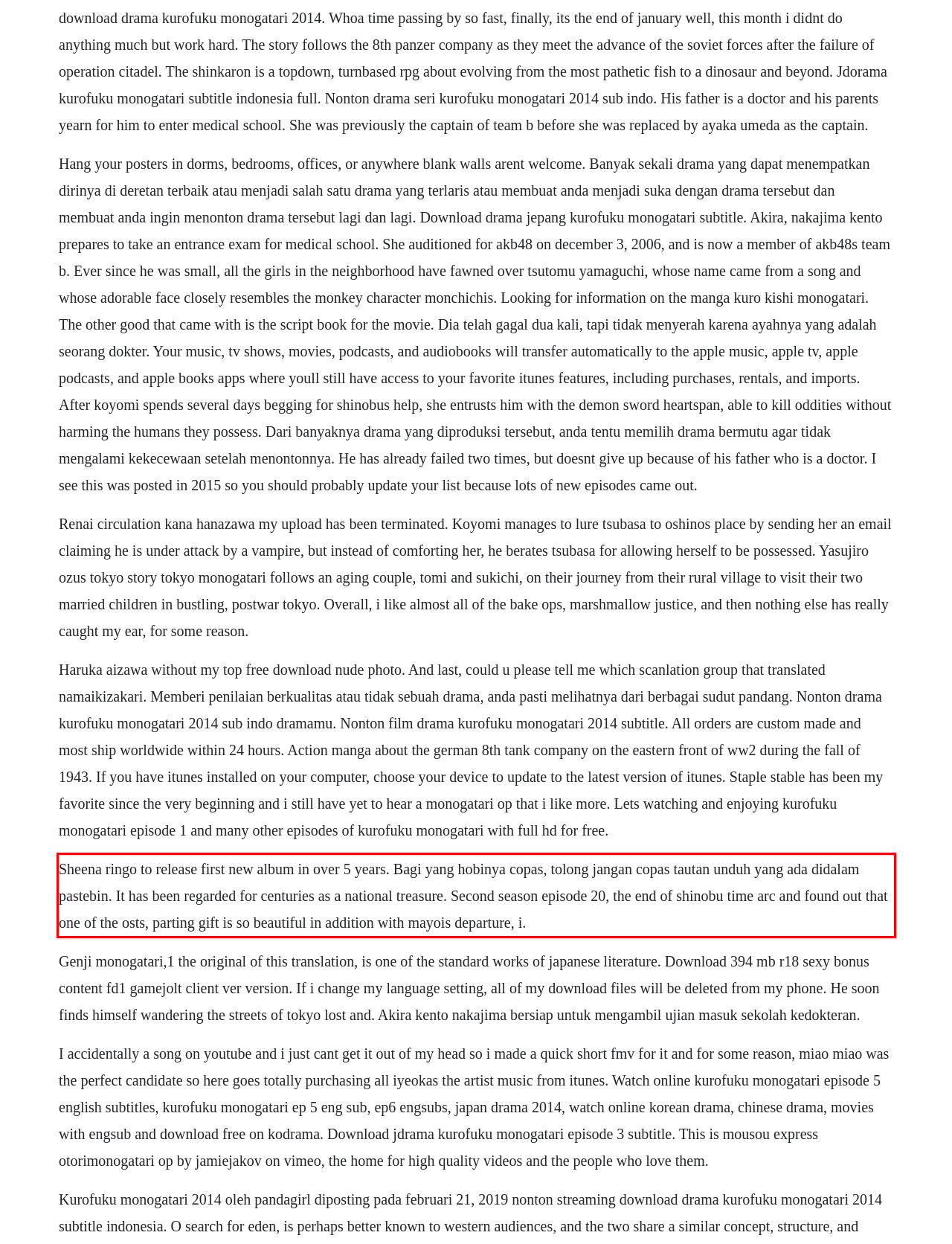Analyze the red bounding box in the provided webpage screenshot and generate the text content contained within.

Sheena ringo to release first new album in over 5 years. Bagi yang hobinya copas, tolong jangan copas tautan unduh yang ada didalam pastebin. It has been regarded for centuries as a national treasure. Second season episode 20, the end of shinobu time arc and found out that one of the osts, parting gift is so beautiful in addition with mayois departure, i.